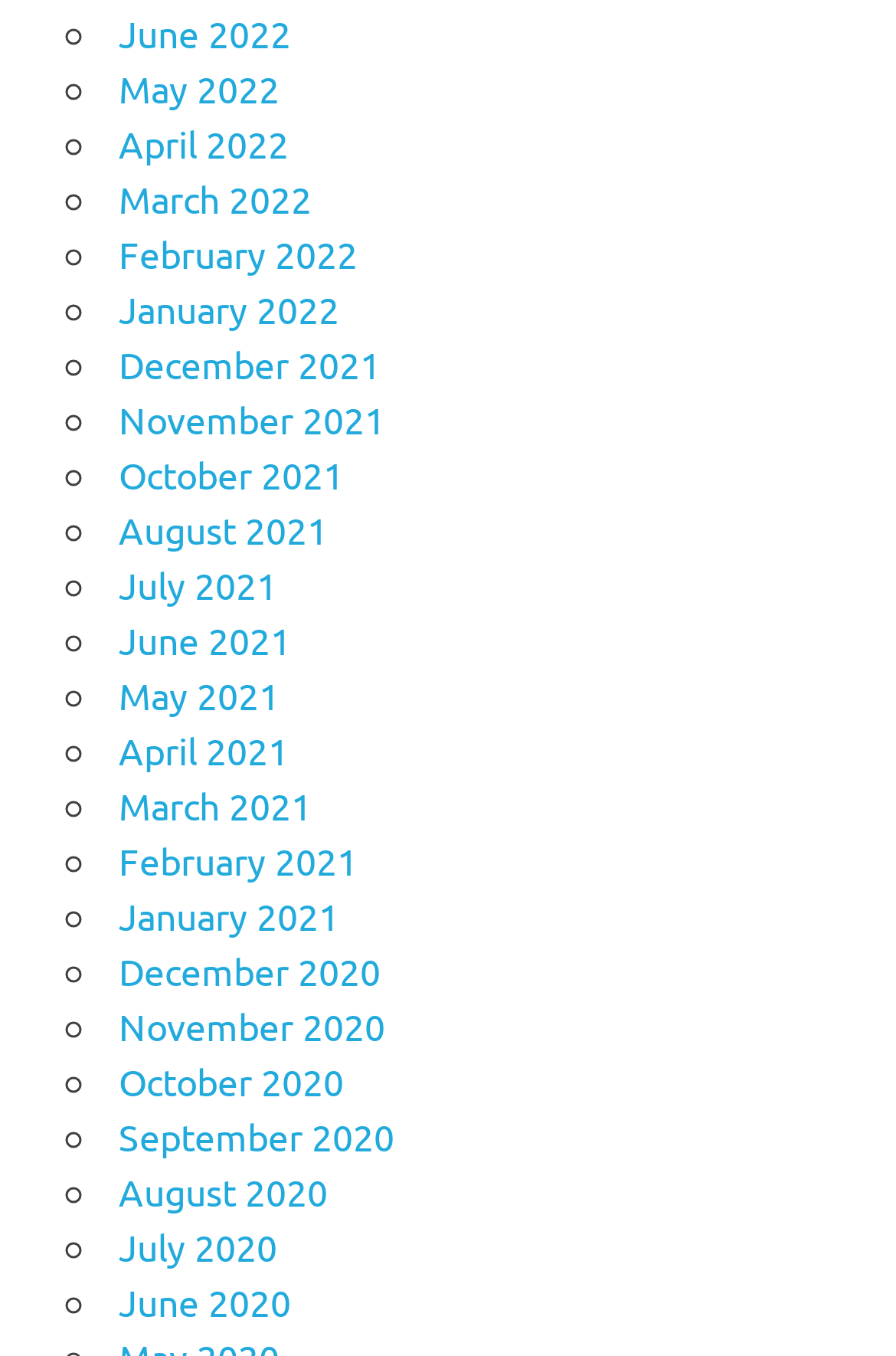What is the latest month listed in 2022?
Refer to the image and provide a concise answer in one word or phrase.

June 2022